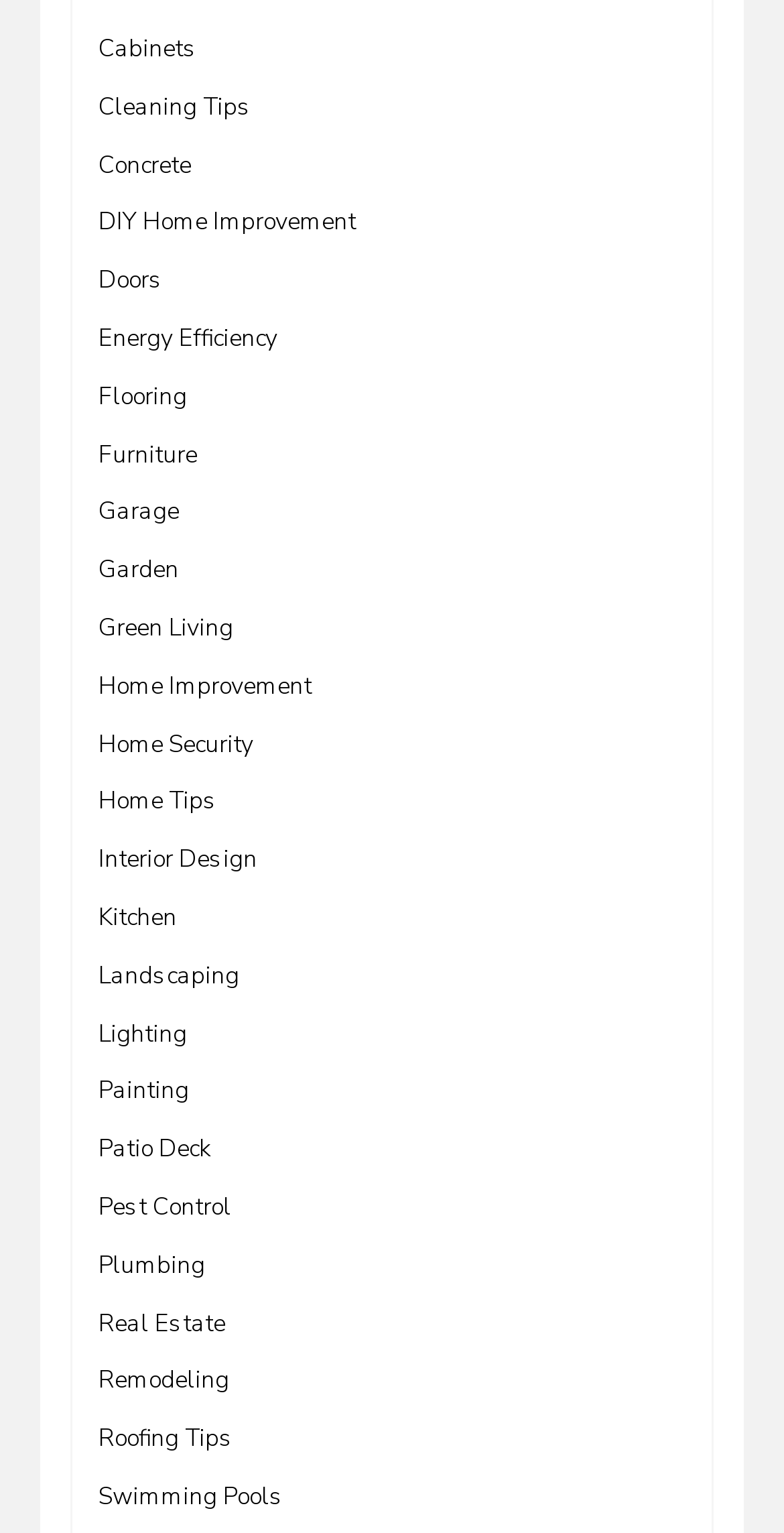Are there any links related to outdoor activities?
Look at the image and respond with a one-word or short phrase answer.

Yes